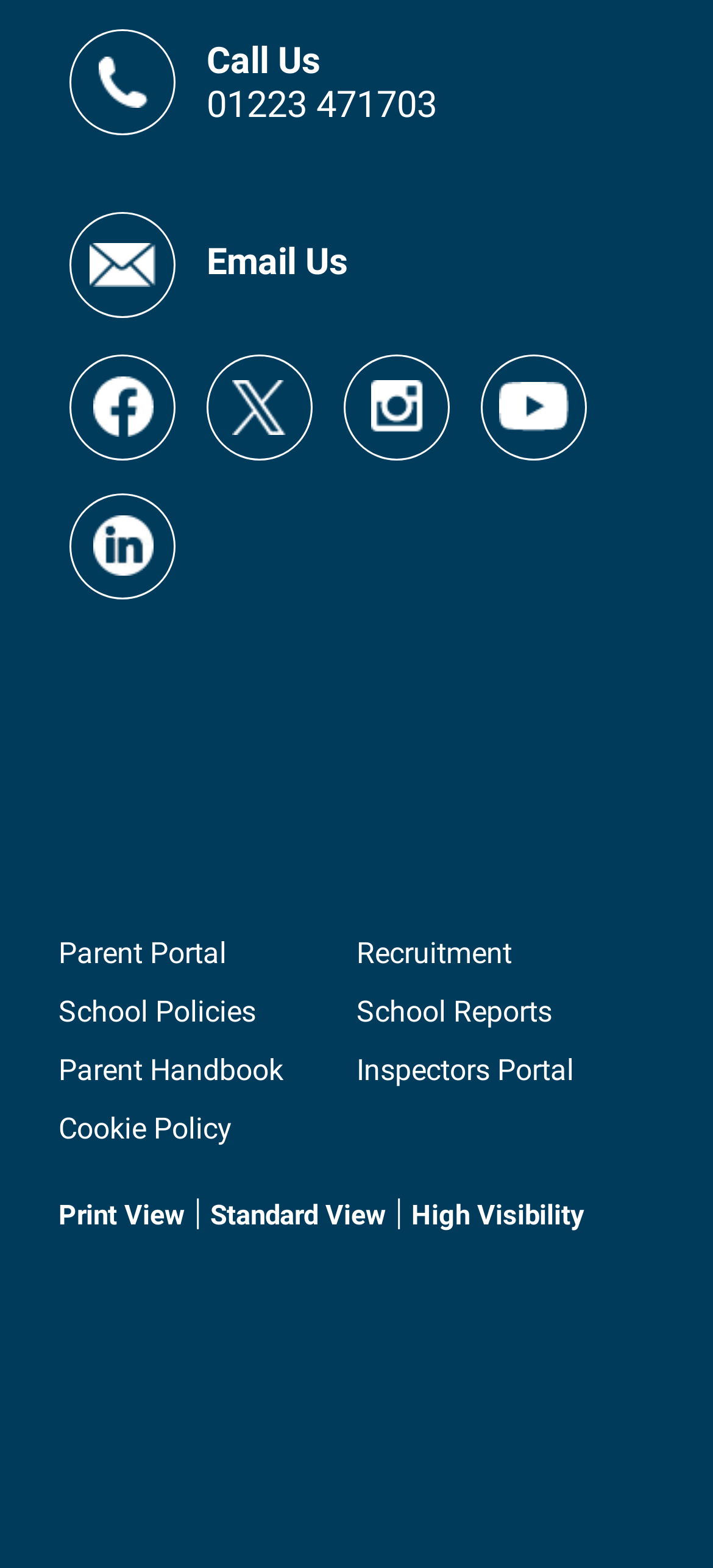Find the coordinates for the bounding box of the element with this description: "aria-label="Twitter"".

[0.29, 0.205, 0.438, 0.293]